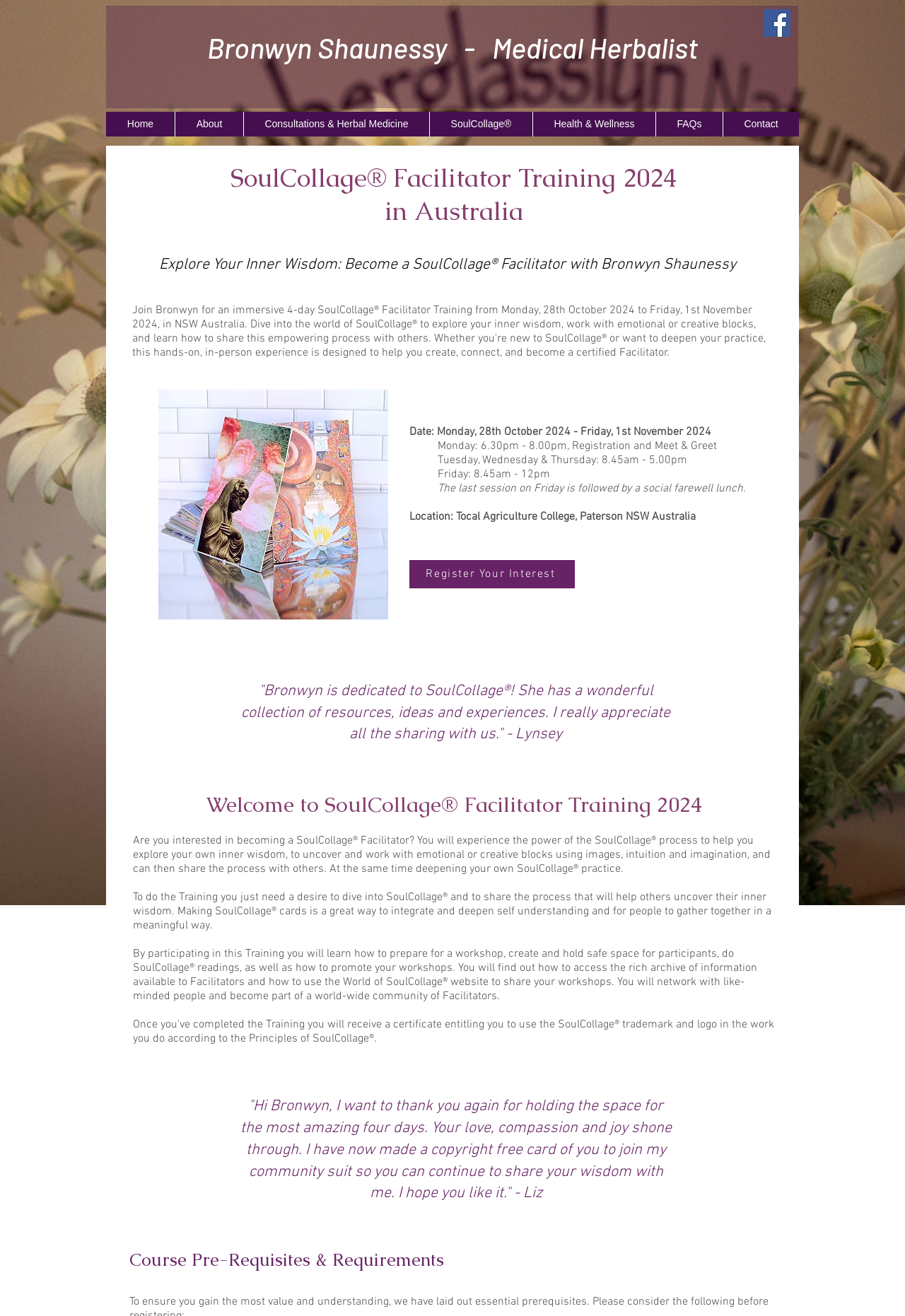What is the date of the SoulCollage Facilitator Training?
Kindly offer a comprehensive and detailed response to the question.

The date of the SoulCollage Facilitator Training can be found in the StaticText element with the text 'Date: Monday, 28th October 2024 - Friday, 1st November 2024' on the webpage.